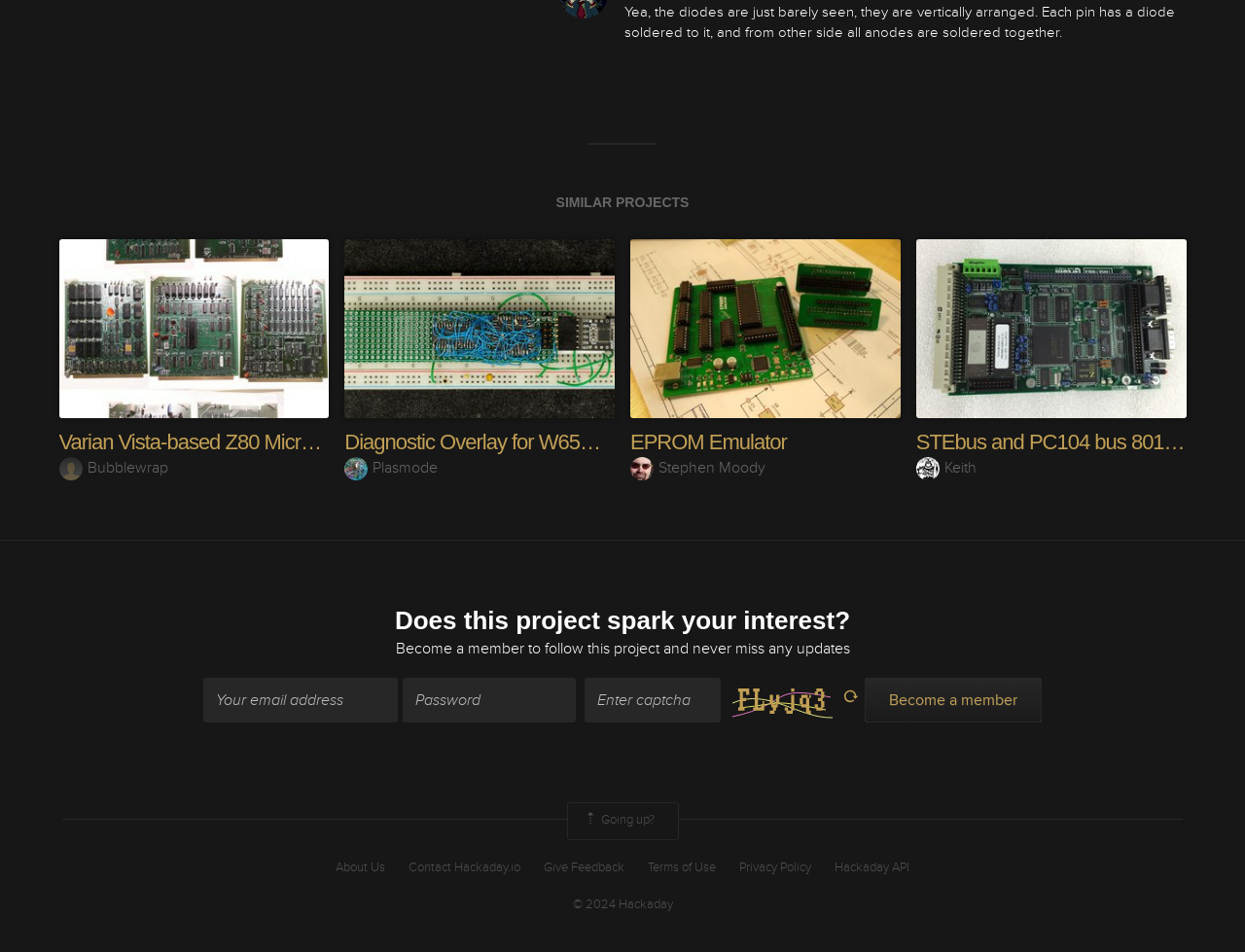Determine the bounding box coordinates of the UI element described by: "Contacts".

None